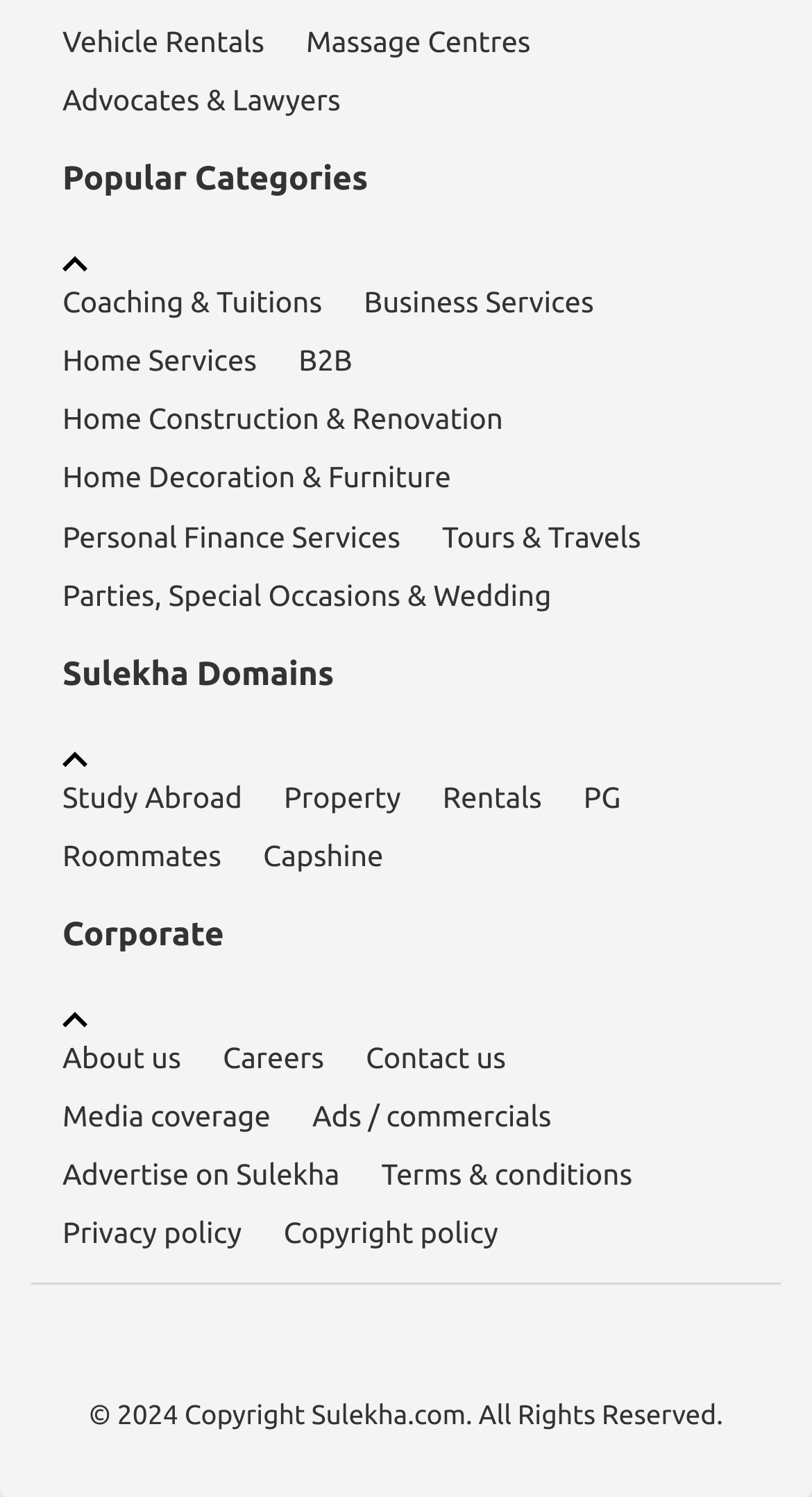What are the popular categories? Please answer the question using a single word or phrase based on the image.

Vehicle Rentals, Massage Centres, etc.